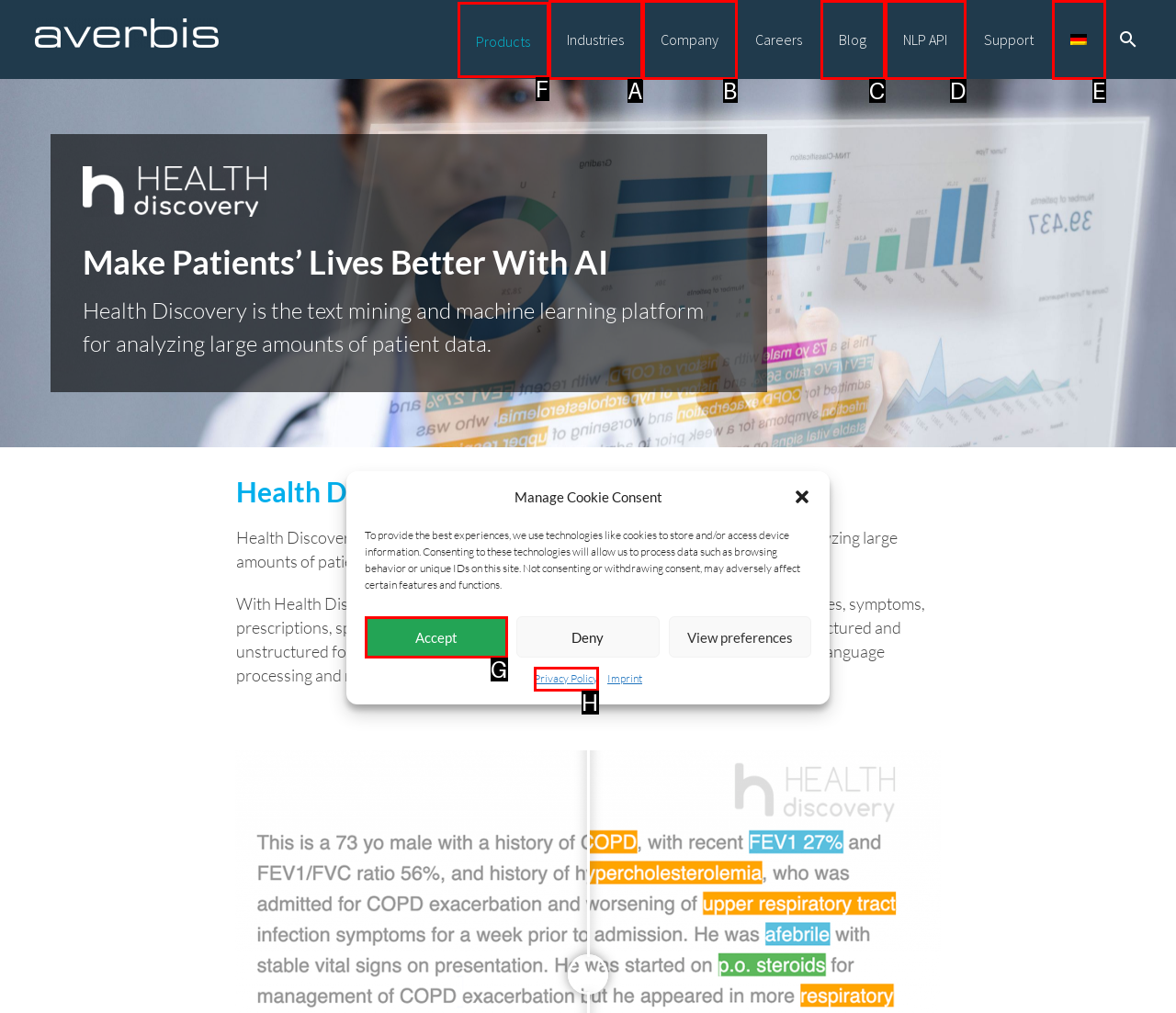Identify the HTML element that corresponds to the description: Blog
Provide the letter of the matching option from the given choices directly.

C